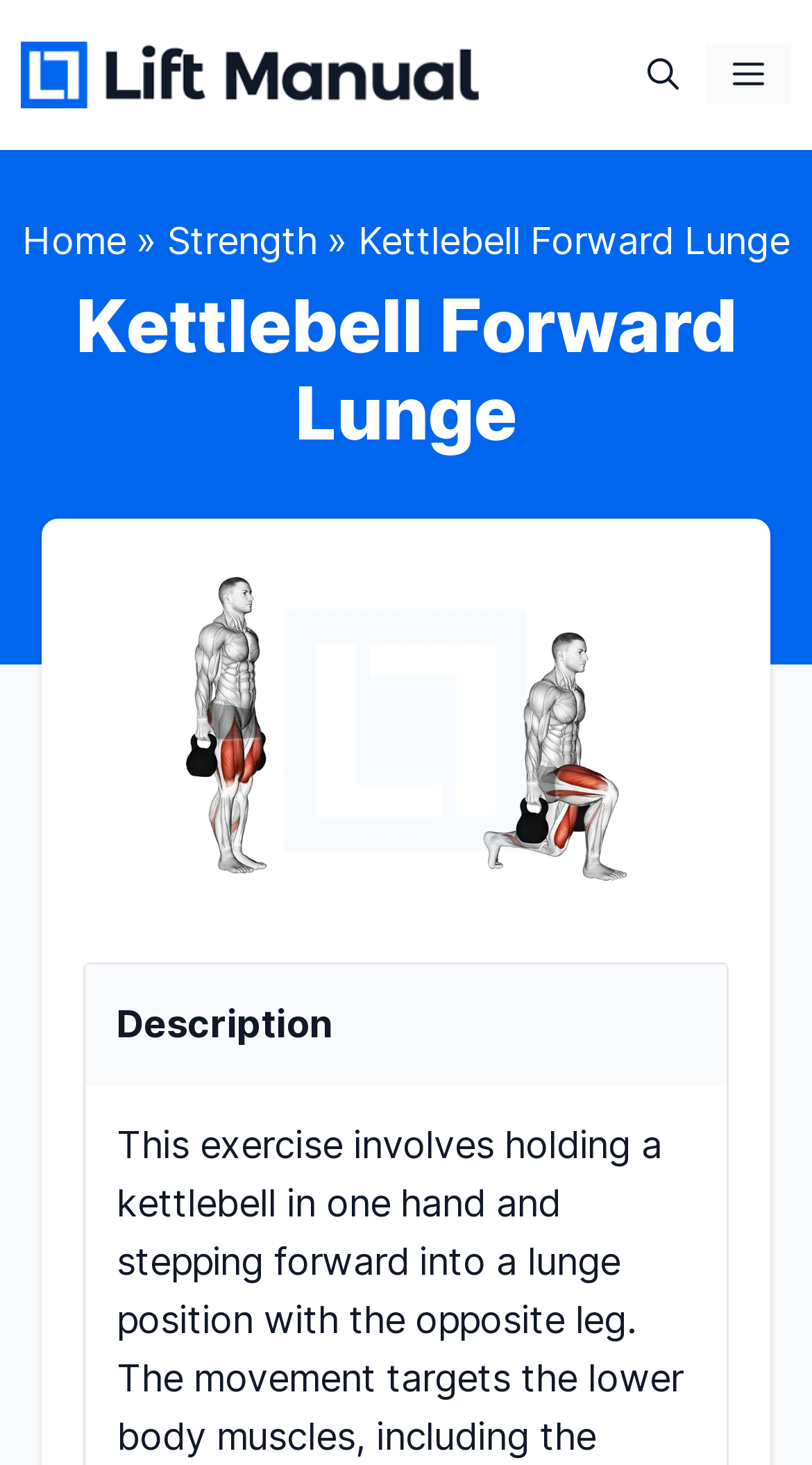Provide a brief response to the question using a single word or phrase: 
How many links are in the breadcrumbs navigation?

3